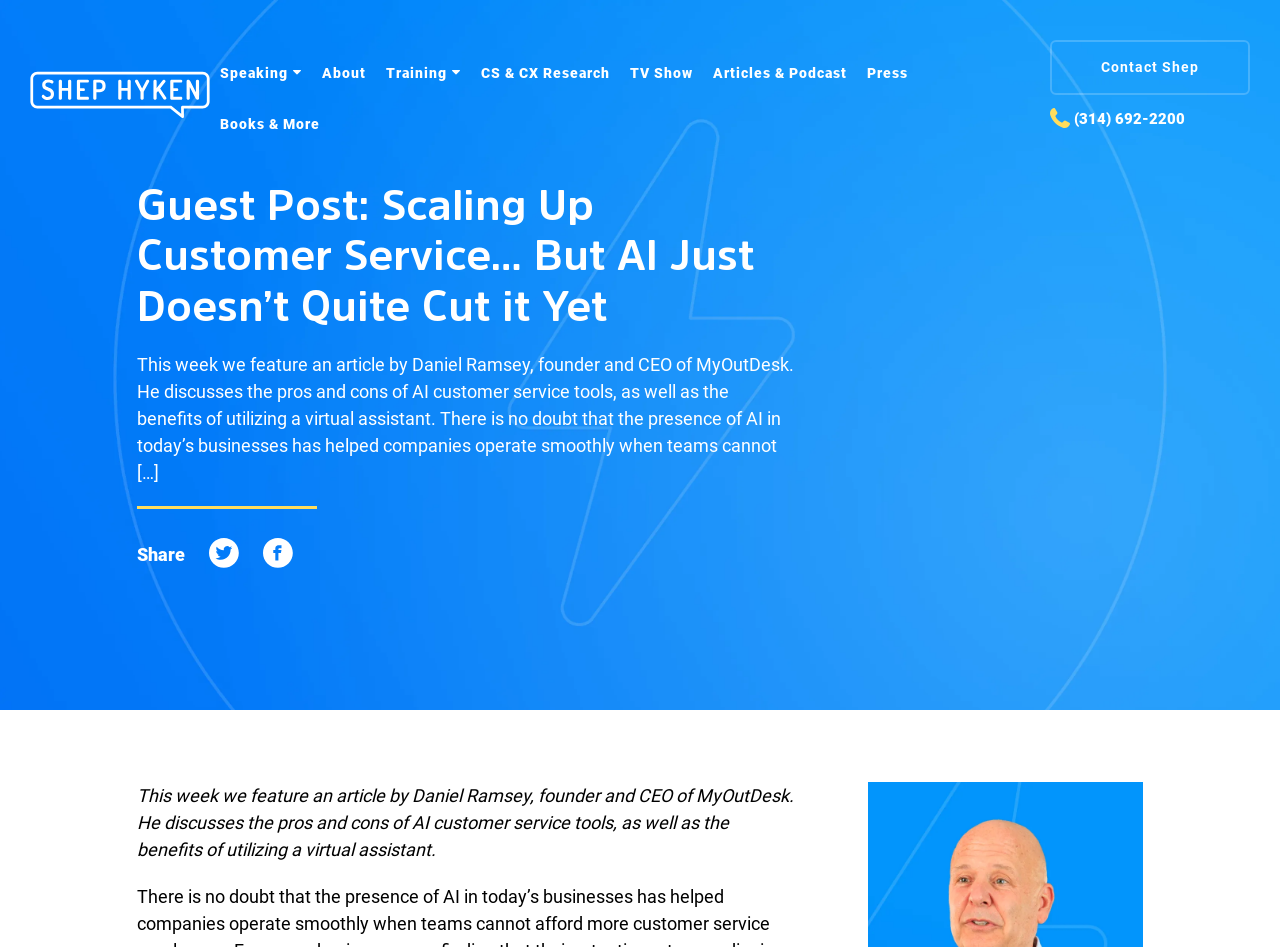Using the provided element description: "(314) 692-2200", determine the bounding box coordinates of the corresponding UI element in the screenshot.

[0.82, 0.109, 0.977, 0.143]